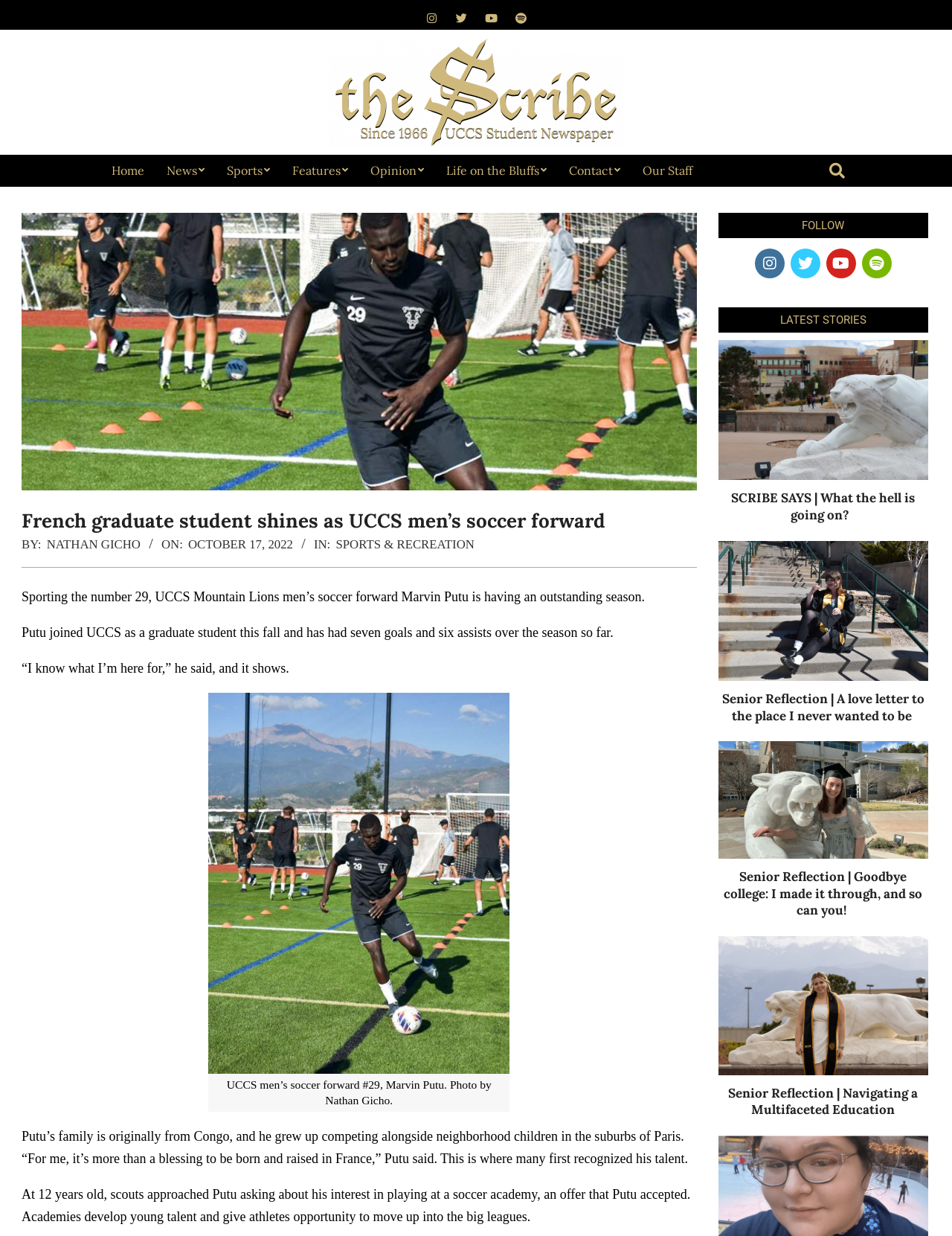Please find and generate the text of the main heading on the webpage.

French graduate student shines as UCCS men’s soccer forward